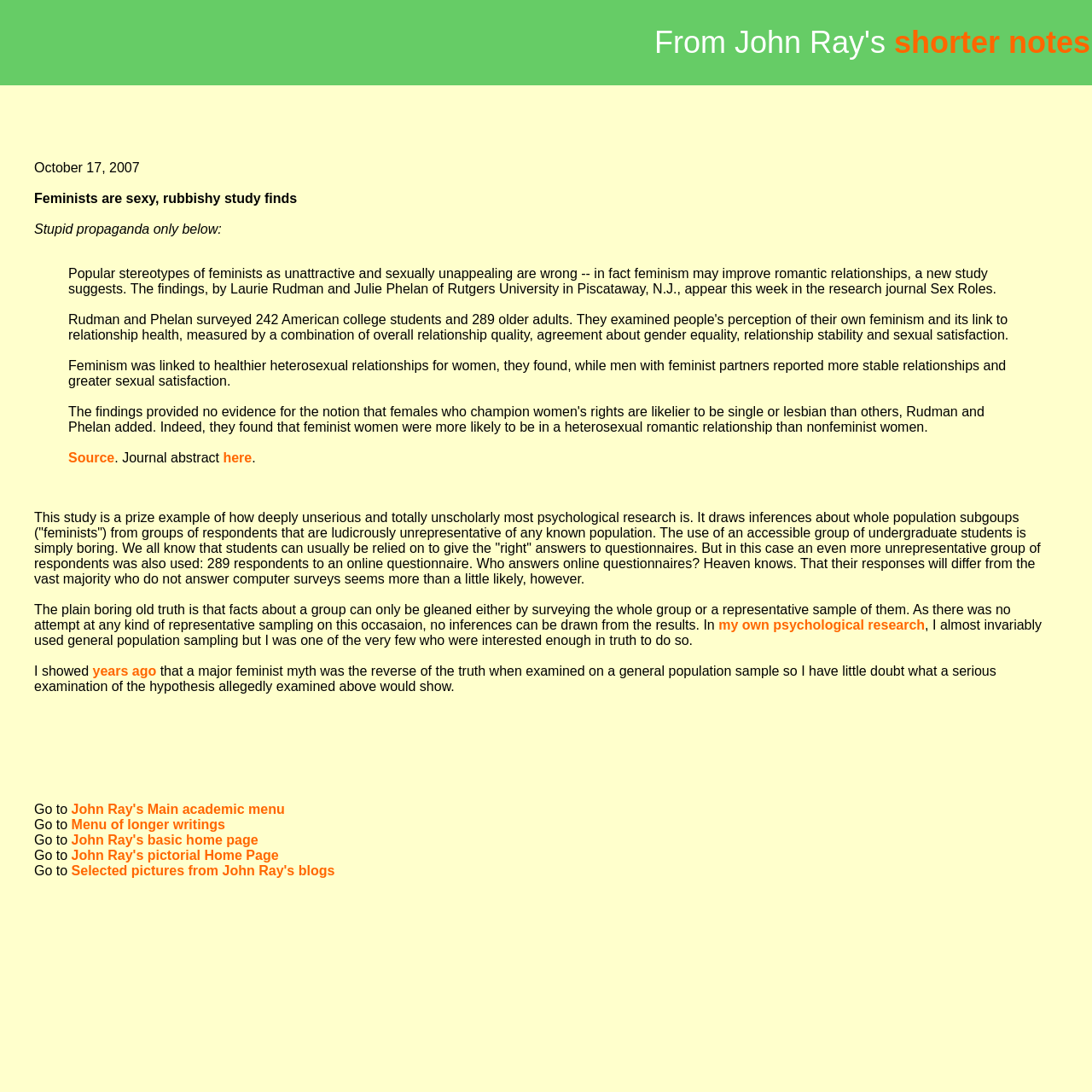Detail the features and information presented on the webpage.

This webpage is a blog post titled "Short note 2007" by John Ray. At the top, there is a table with a cell containing the text "From John Ray's shorter notes" and a link to "shorter notes". 

Below the table, there is a blockquote section that spans most of the page. Within this section, there are several blocks of text and links. The first block of text is a date, "October 17, 2007", followed by a title, "Feminists are sexy, rubbishy study finds". The next line of text is "Stupid propaganda only below:". 

Below this, there is another blockquote section that contains a study's findings on feminism and romantic relationships. The study suggests that feminism may improve heterosexual relationships for women and lead to more stable relationships and greater sexual satisfaction for men. There are links to the "Source" and "here" for more information.

Following this, there is a critical analysis of the study, arguing that it is unserious and unscholarly due to its unrepresentative sample of respondents. The author claims that the study's results cannot be generalized to the whole population because of the sampling method.

The author then mentions their own psychological research, which used general population sampling, and expresses doubt about the study's findings. There are links to the author's "my own psychological research" and "years ago" for more information.

At the bottom of the page, there are several links to other pages, including "John Ray's Main academic menu", "Menu of longer writings", "John Ray's basic home page", "John Ray's pictorial Home Page", and "Selected pictures from John Ray's blogs".